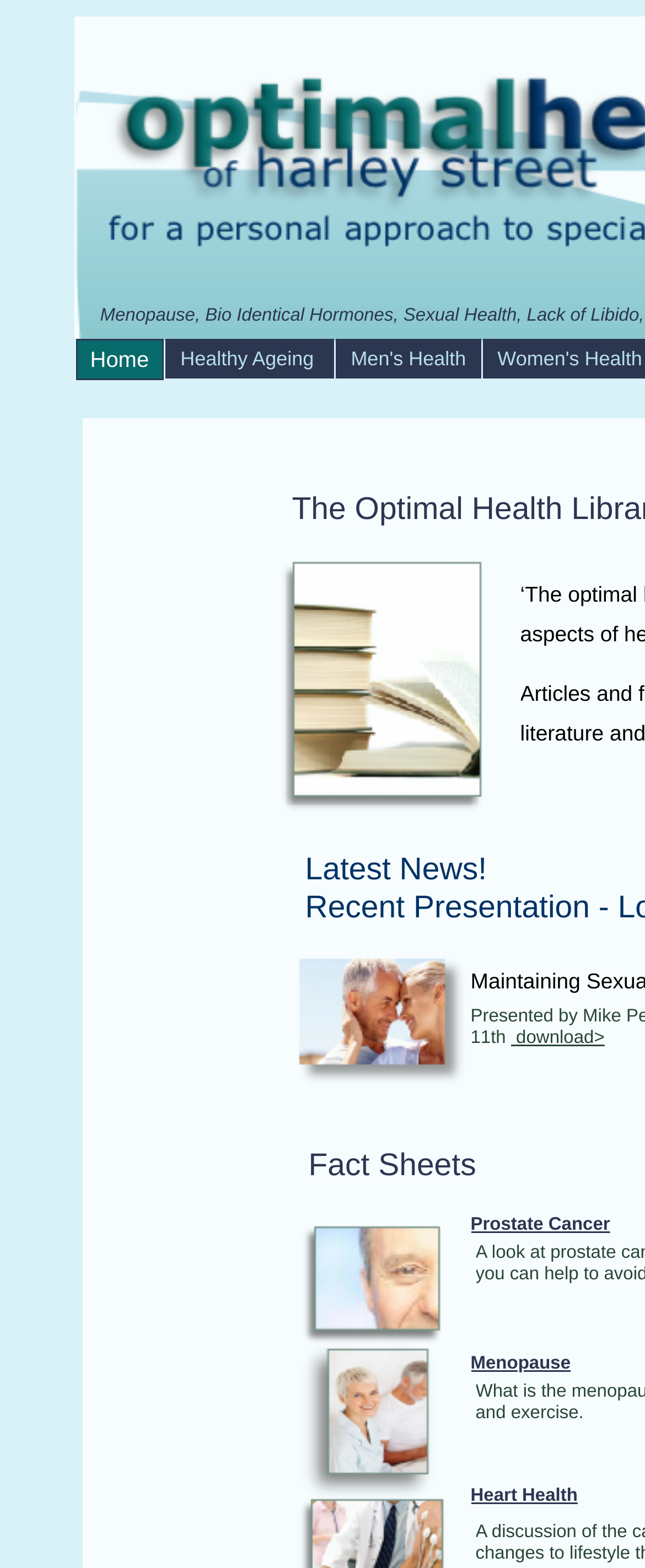What is the category of 'Prostate Cancer'?
With the help of the image, please provide a detailed response to the question.

I noticed that the link 'Prostate Cancer' is located below the link 'Men's Health', and their y1 coordinates are close, indicating that they are in the same category. Therefore, 'Prostate Cancer' belongs to the category of 'Men's Health'.